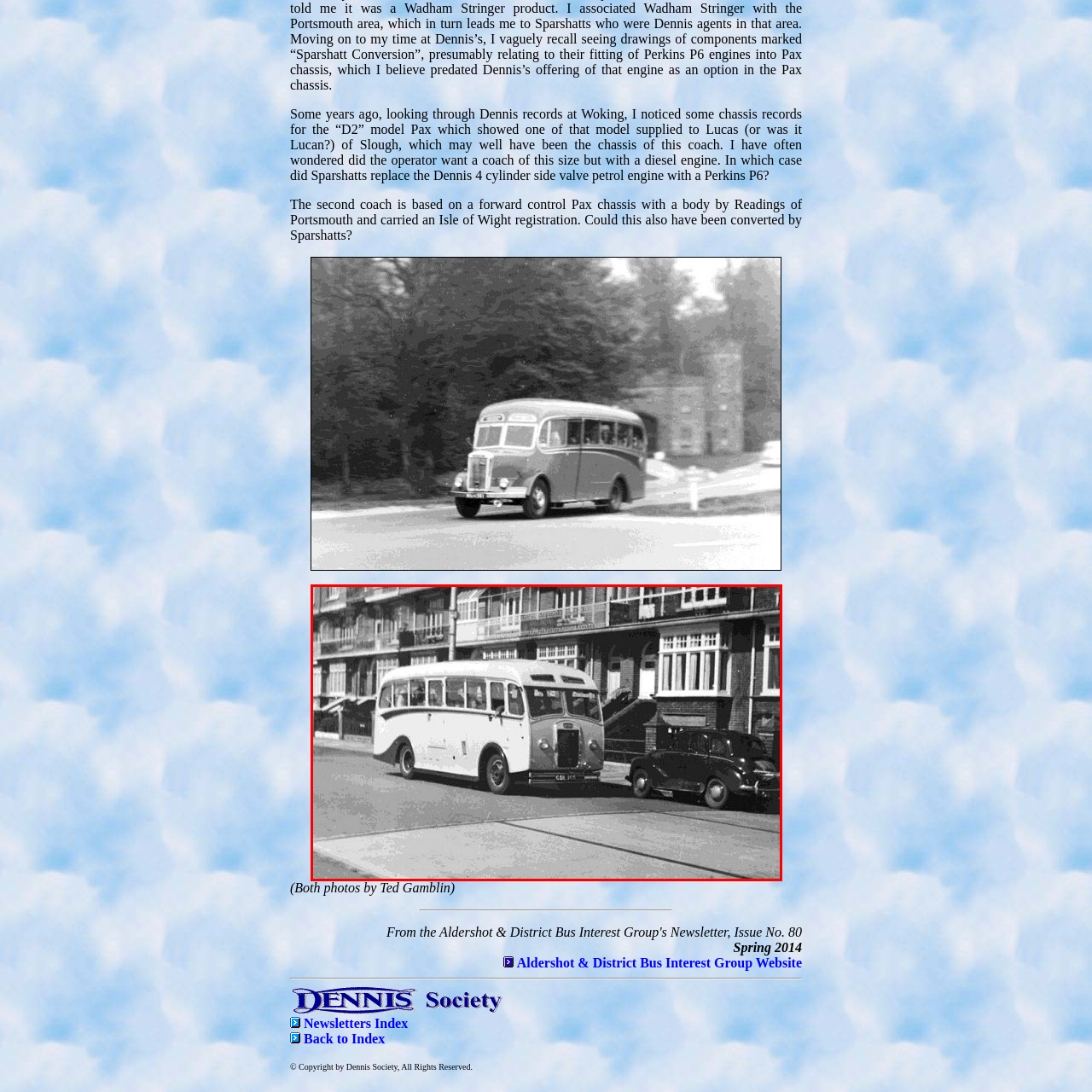Inspect the section within the red border, What is the era of the bus design? Provide a one-word or one-phrase answer.

Mid-20th century